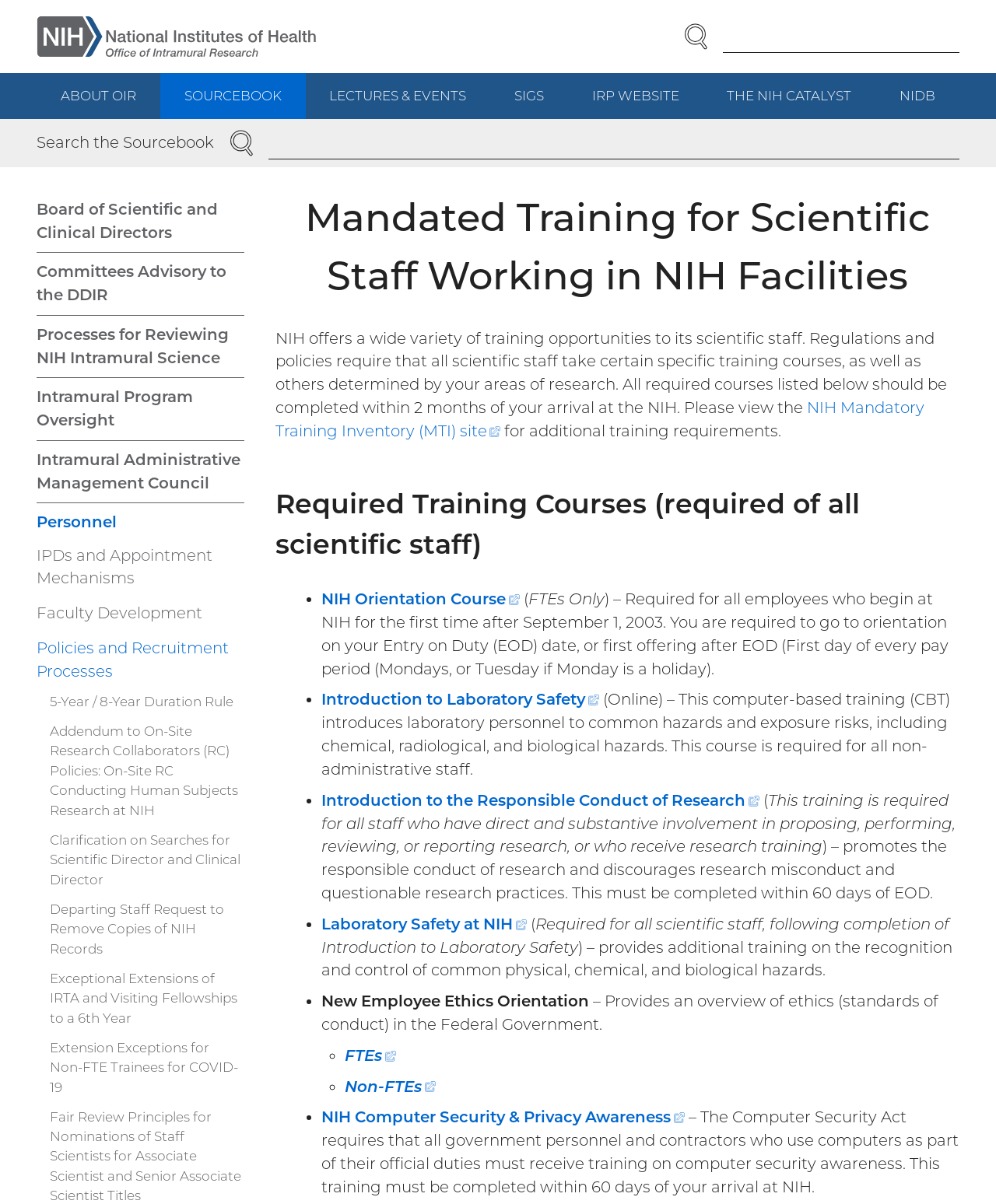Find the bounding box coordinates of the clickable region needed to perform the following instruction: "Search for specific term". The coordinates should be provided as four float numbers between 0 and 1, i.e., [left, top, right, bottom].

[0.726, 0.017, 0.963, 0.044]